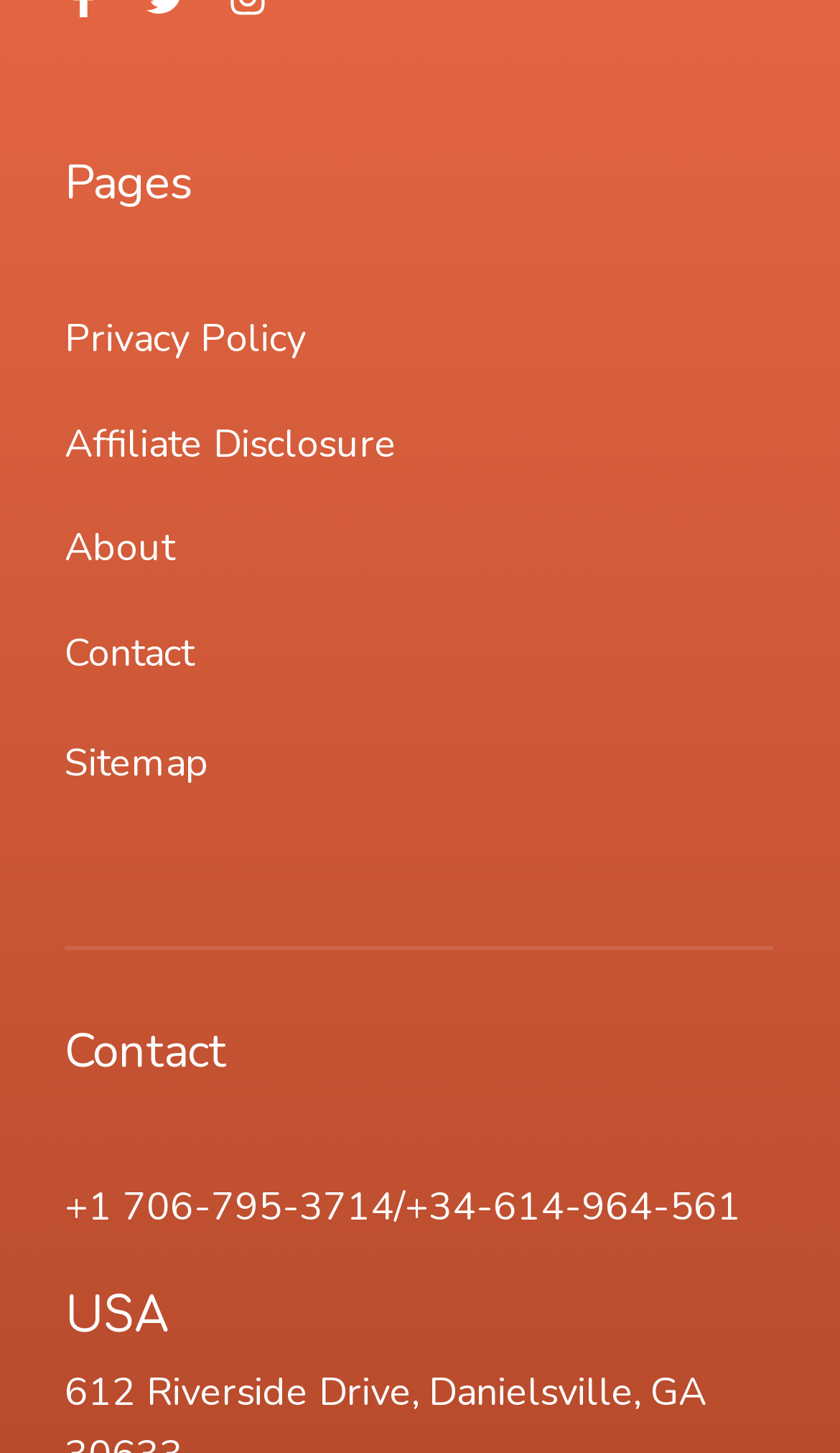Respond concisely with one word or phrase to the following query:
What is the phone number listed on the webpage?

+1 706-795-3714/+34-614-964-561